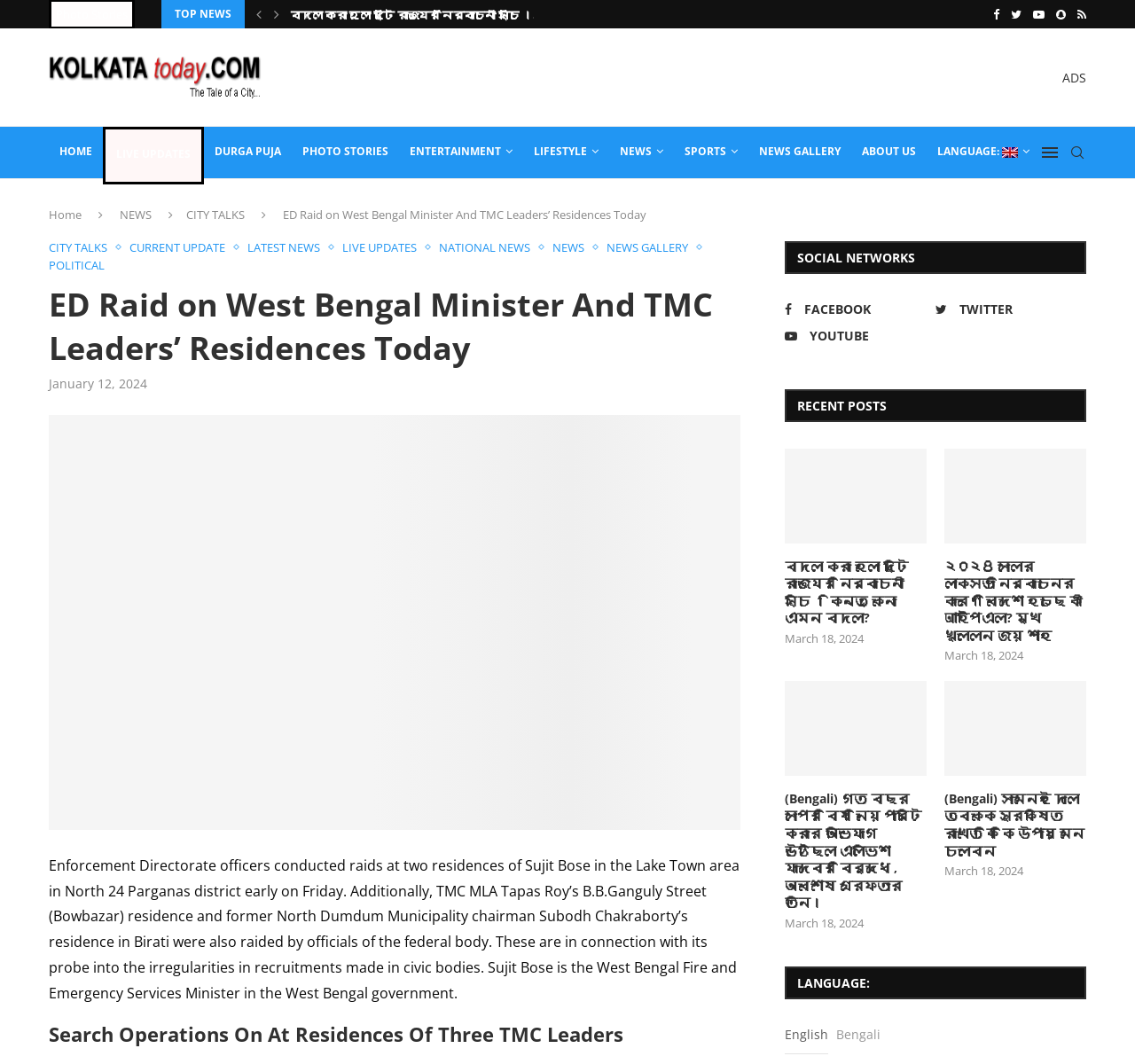Using the description "Live Updates", locate and provide the bounding box of the UI element.

[0.302, 0.226, 0.375, 0.239]